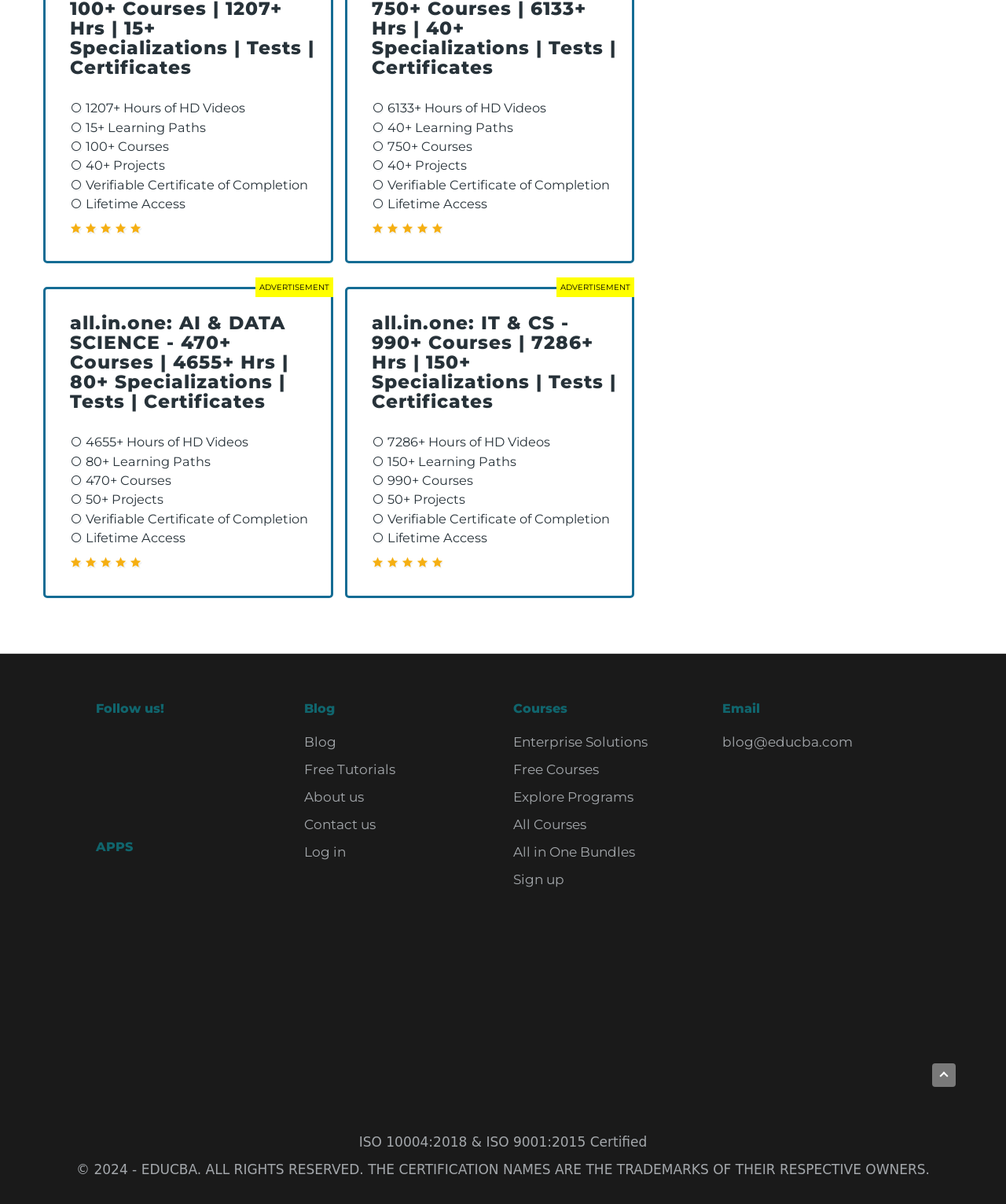What is the certification mentioned at the bottom of the page?
Make sure to answer the question with a detailed and comprehensive explanation.

I found a StaticText element at coordinates [0.357, 0.942, 0.643, 0.955] with the text 'ISO 10004:2018 & ISO 9001:2015 Certified'. This indicates that the website has obtained these certifications.